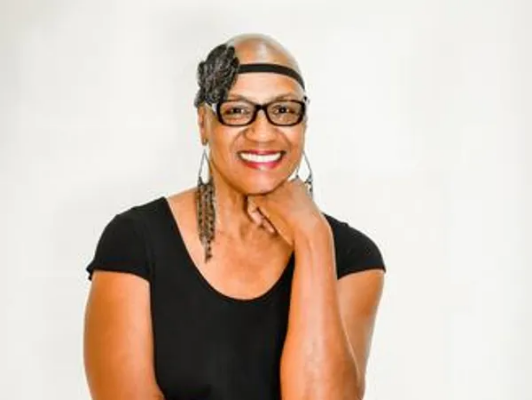Respond to the question below with a single word or phrase:
What is the woman's philosophy about dance?

Dance is accessible to all